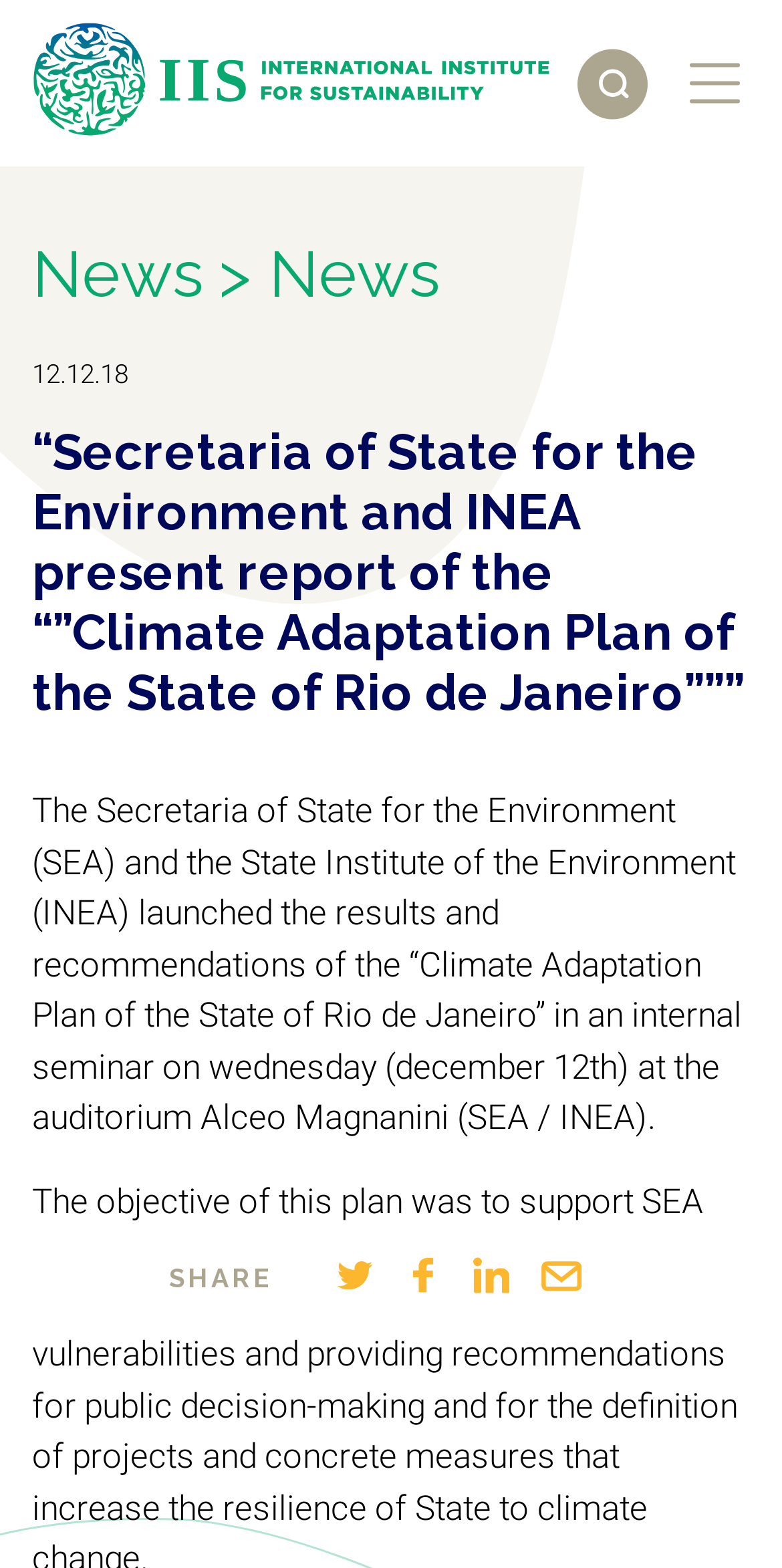What is the name of the auditorium where the internal seminar was held?
Answer the question with as much detail as you can, using the image as a reference.

I found the name of the auditorium by reading the text in the main article content, which mentions 'the auditorium Alceo Magnanini (SEA / INEA)'.